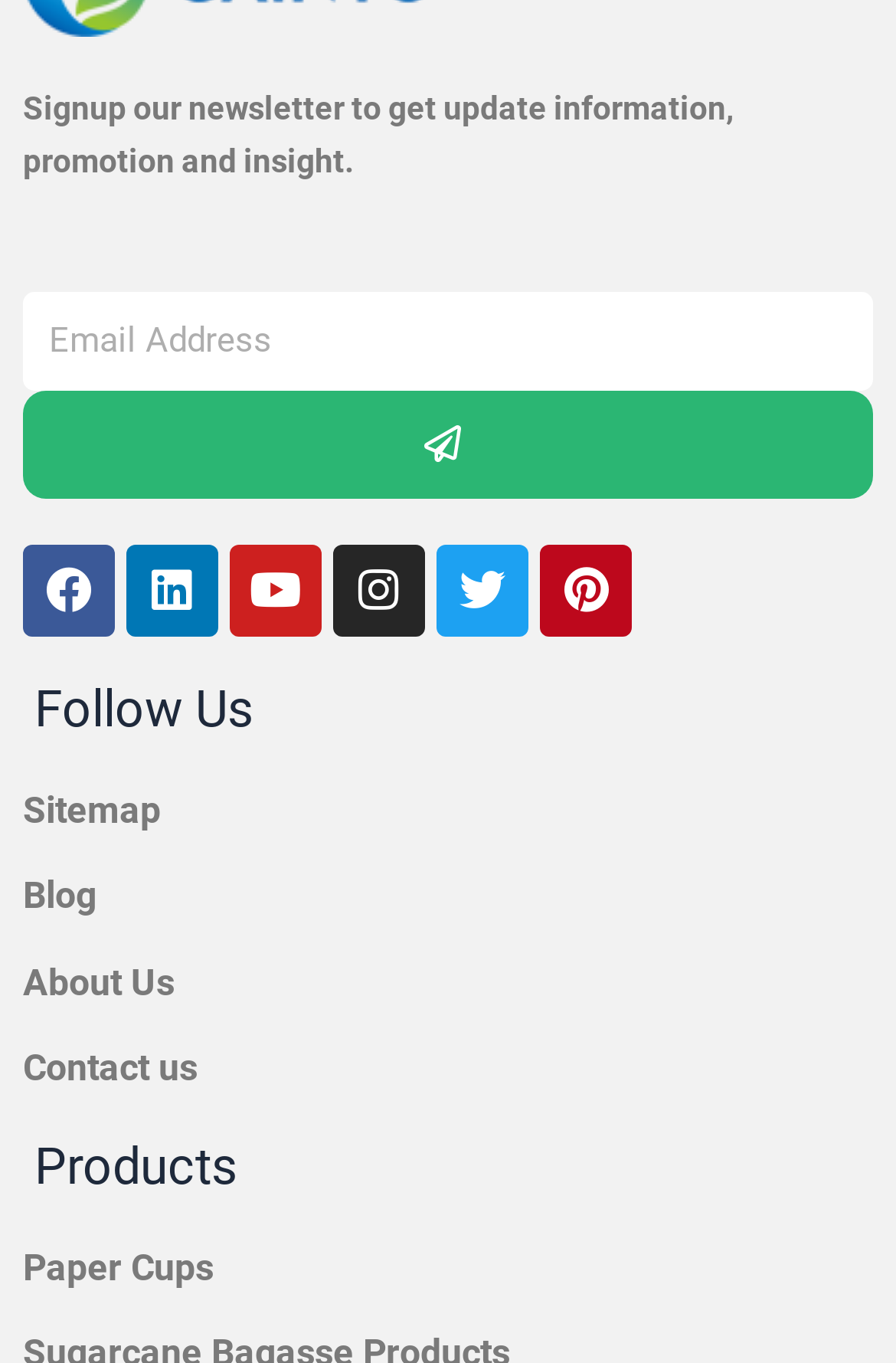How many social media links are available?
Kindly give a detailed and elaborate answer to the question.

I counted the number of social media links available on the webpage, which are Facebook, Linkedin, Youtube, Instagram, Twitter, and Pinterest, and found that there are 6 links in total.